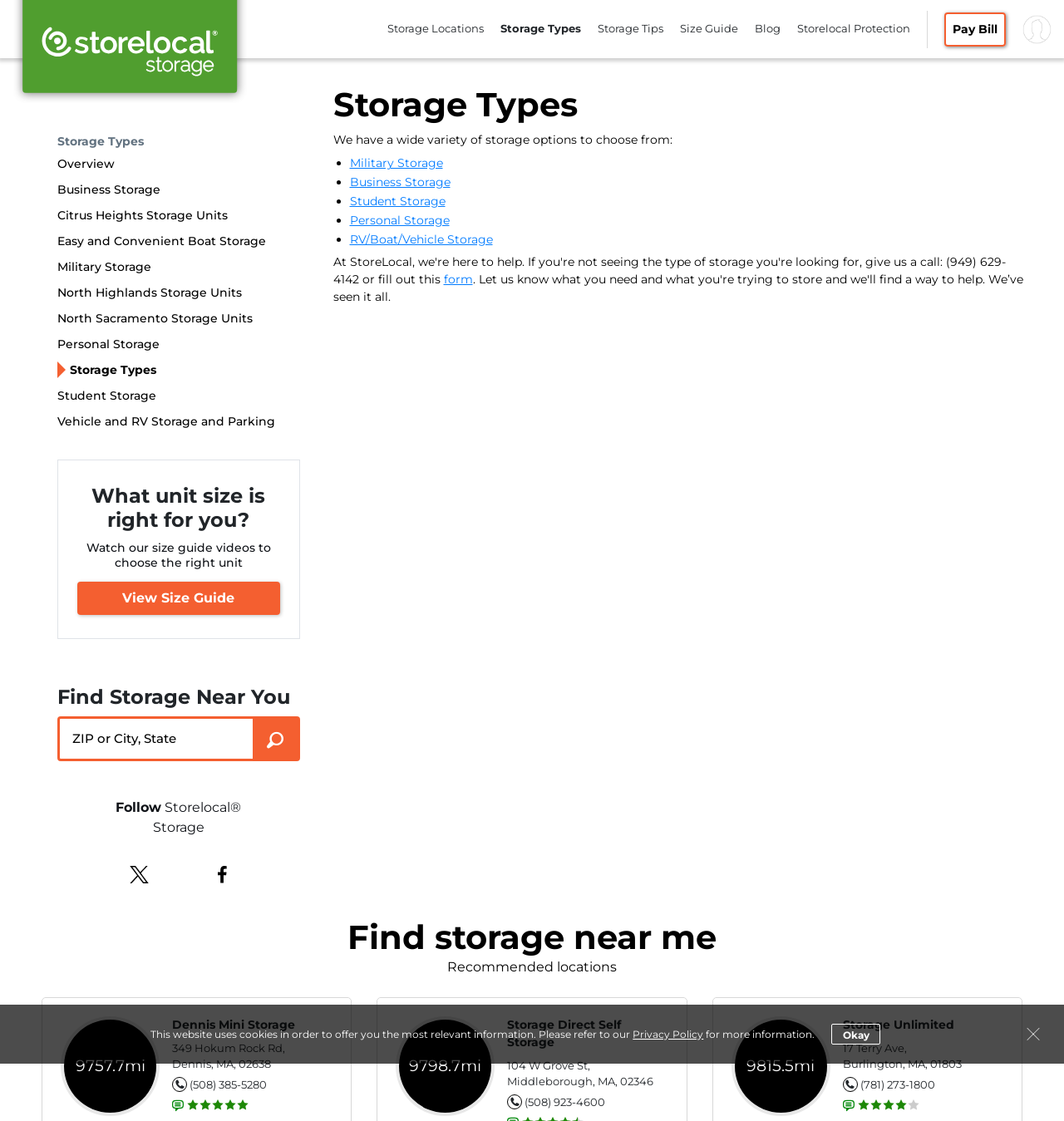Generate a comprehensive description of the webpage.

The webpage is about StoreLocal, a storage facility provider, and it offers various storage options. At the top, there is a logo and a navigation menu with links to "Storage Locations", "Storage Types", "Storage Tips", "Size Guide", and "Blog". On the right side, there is a "Pay Bill" button and a user profile picture.

Below the navigation menu, there is a horizontal tab list with multiple tabs, including "Overview", "Business Storage", "Citrus Heights Storage Units", and others. Each tab has a link to a specific storage type.

On the left side, there is a section with a heading "Find Storage Near You" and a search bar where users can enter their ZIP or city and state to search for storage locations. Below the search bar, there is a button to search for storage locations.

Further down, there is a section with a heading "Storage Types" and a list of various storage options, including military, business, student, personal, and RV/boat/vehicle storage. Each option has a link to more information.

At the bottom of the page, there is a section with a heading "Find storage near me" and a list of recommended storage locations with facility thumbnail images and links to more information. There are also social media icons on the bottom right side of the page.

Additionally, there is a notice at the bottom of the page about the website using cookies and a link to the privacy policy.